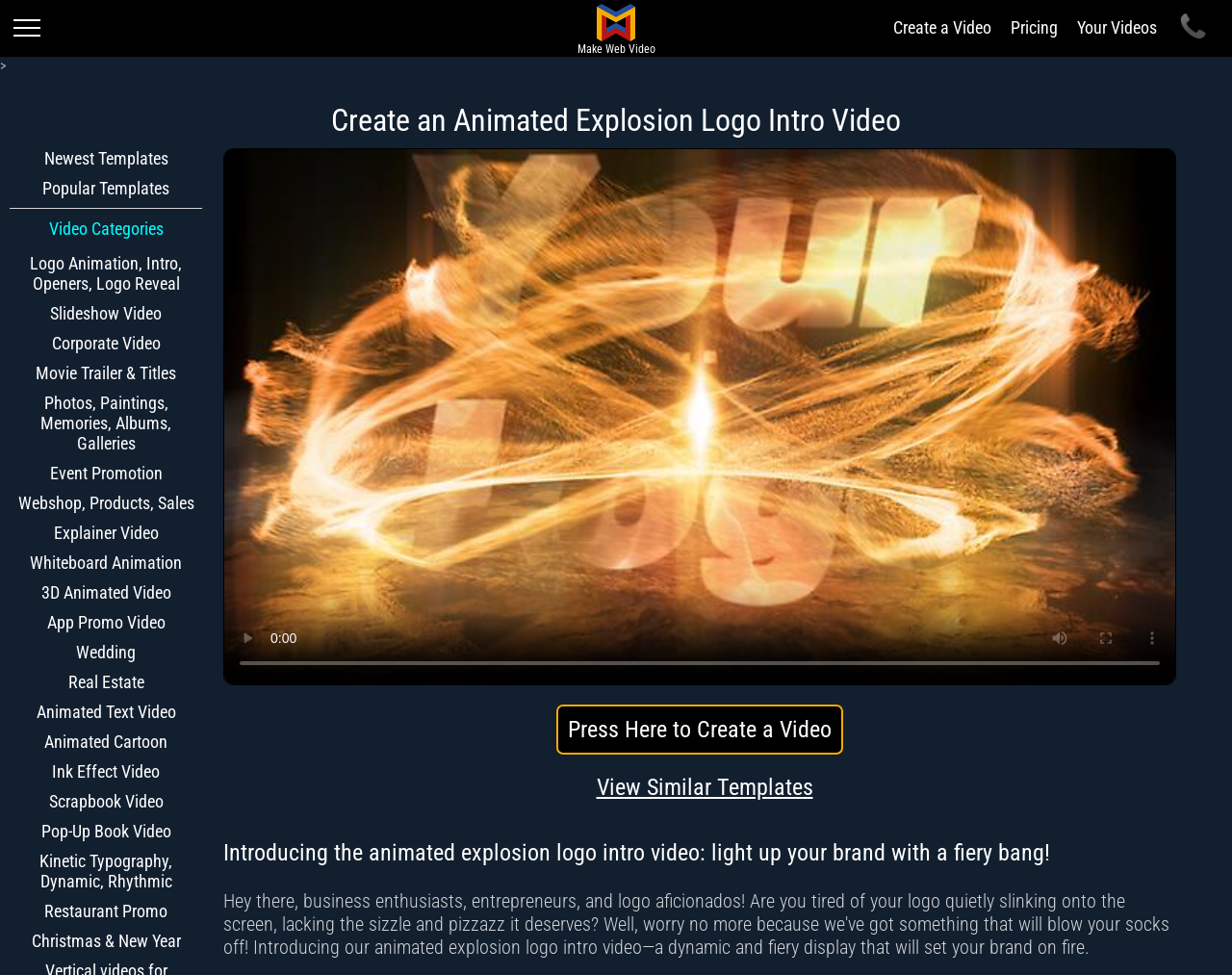Using the format (top-left x, top-left y, bottom-right x, bottom-right y), and given the element description, identify the bounding box coordinates within the screenshot: App Promo Video

[0.035, 0.75, 0.996, 0.795]